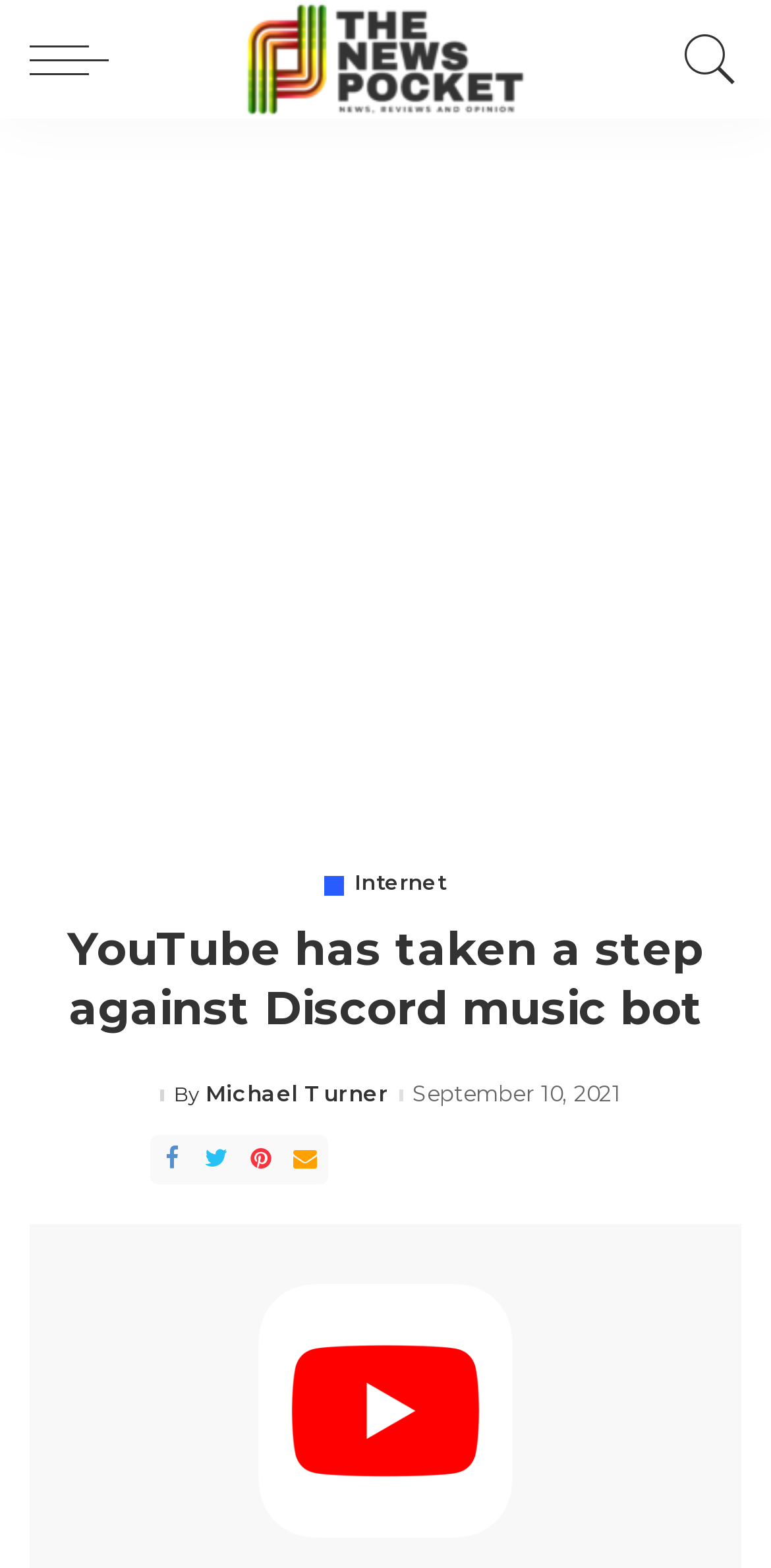Carefully examine the image and provide an in-depth answer to the question: When was the article posted?

I found the date by looking at the text '2021-09-10T20:00:00+05:30' which is an abbreviation, and then I saw the expanded date 'September 10, 2021' next to it.